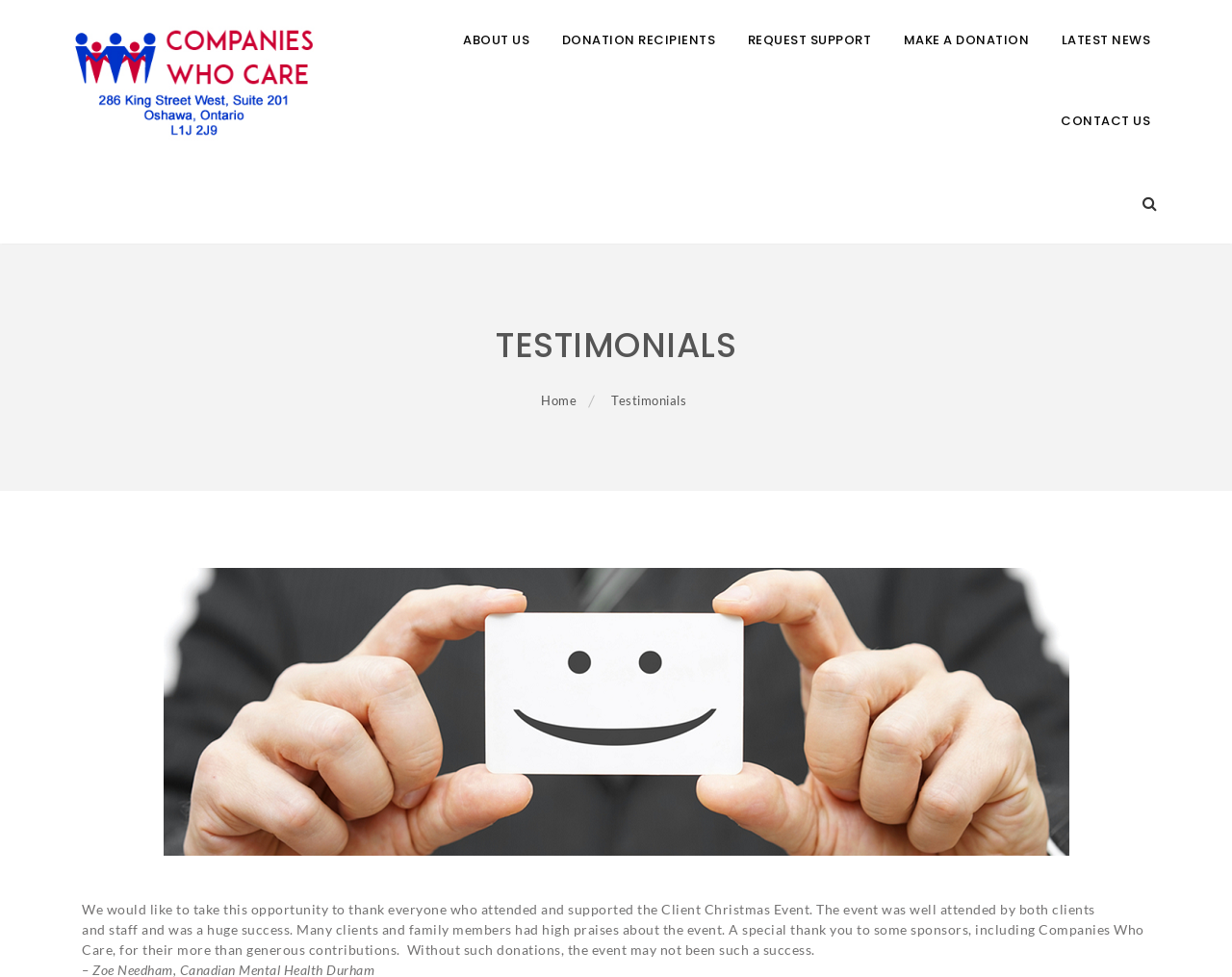Please provide a one-word or phrase answer to the question: 
How many links are on the top navigation bar?

6